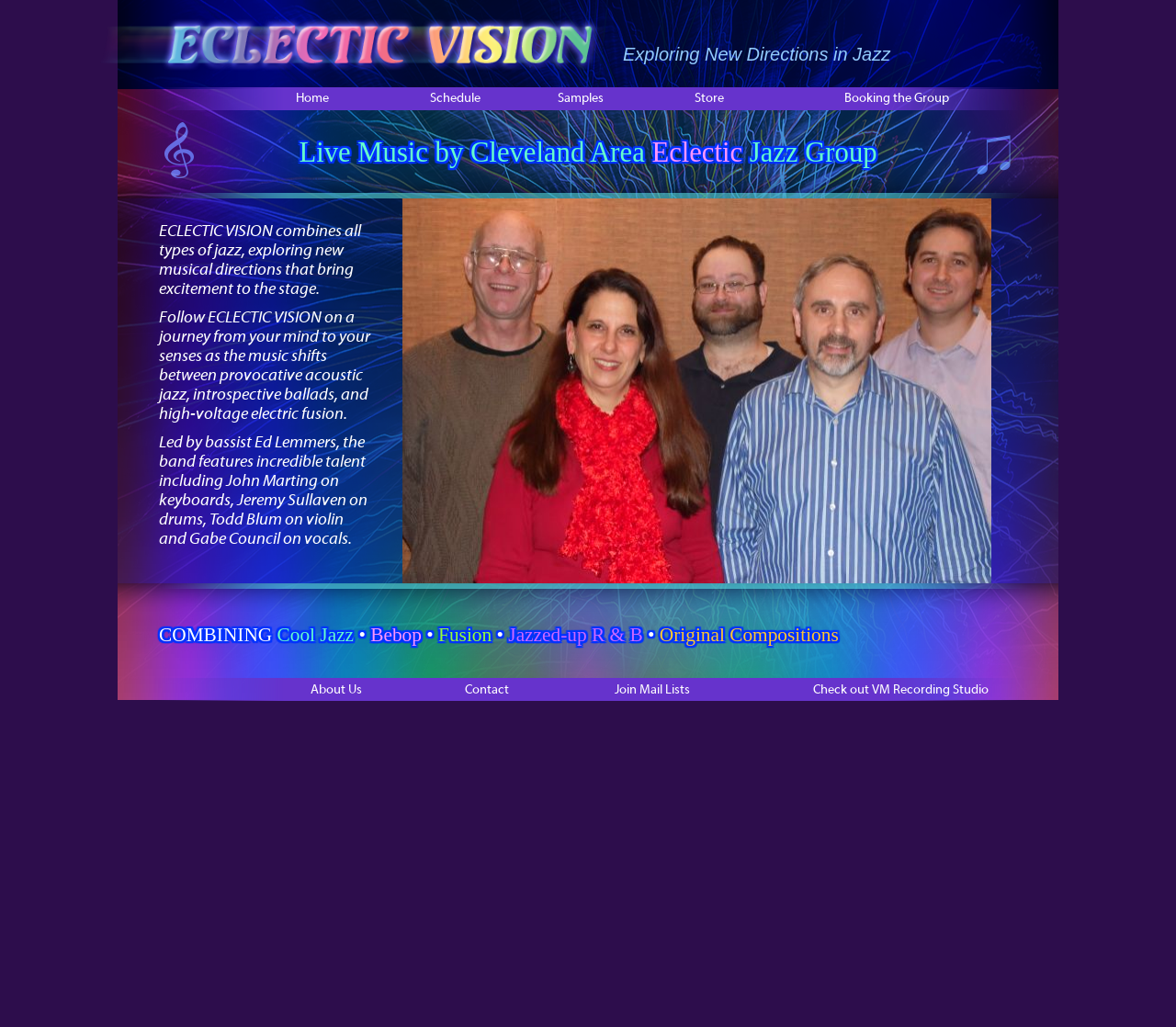Specify the bounding box coordinates of the region I need to click to perform the following instruction: "Click on the Eclectic Vision link". The coordinates must be four float numbers in the range of 0 to 1, i.e., [left, top, right, bottom].

[0.069, 0.08, 0.525, 0.095]